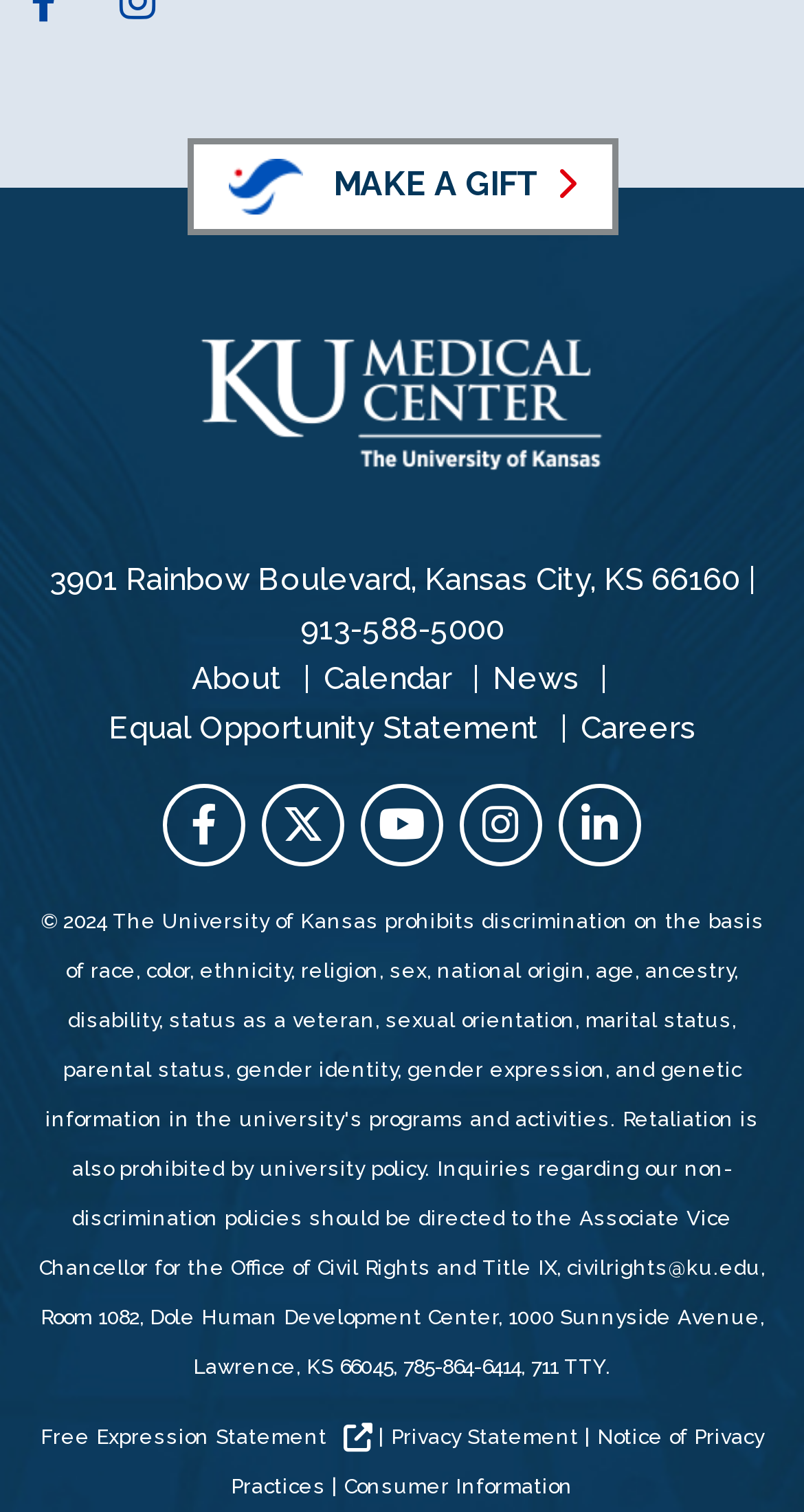Show me the bounding box coordinates of the clickable region to achieve the task as per the instruction: "Call 913-588-5000".

[0.373, 0.404, 0.627, 0.428]